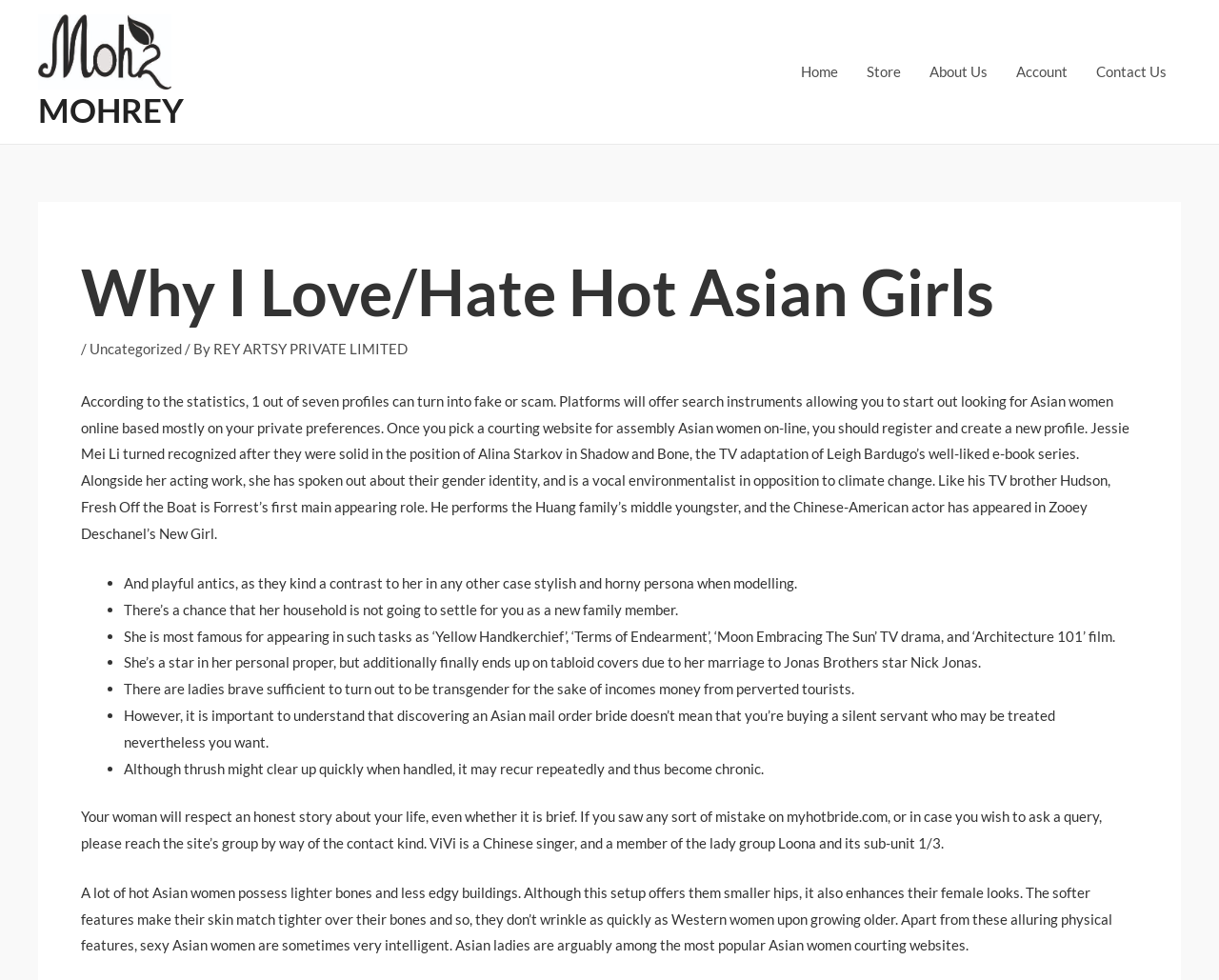Please identify the bounding box coordinates of where to click in order to follow the instruction: "Click on the 'Contact Us' link".

[0.888, 0.034, 0.969, 0.112]